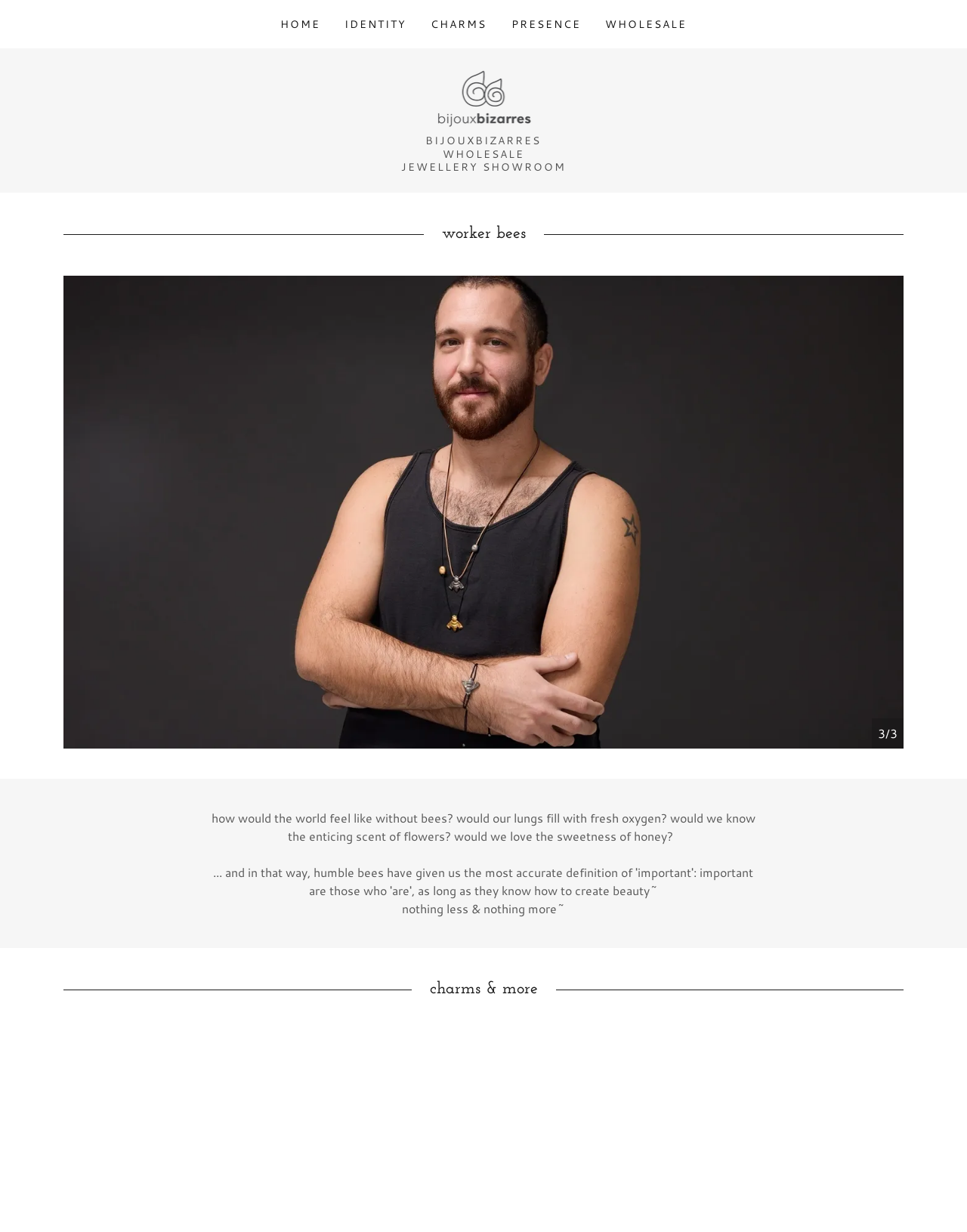What is the name of the jewelry collection?
Respond to the question with a single word or phrase according to the image.

BIJOUXBIZARRES